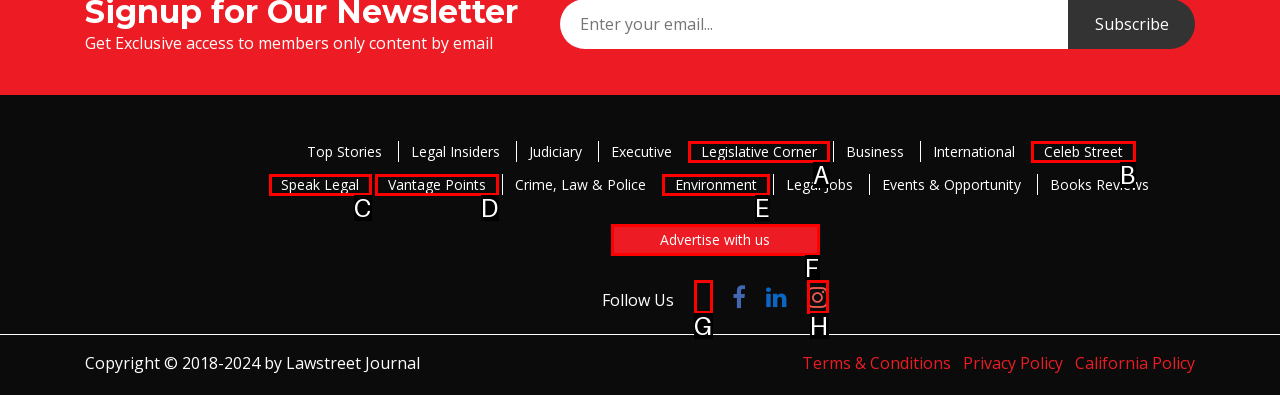Based on the description parent_node: 自动翻译, identify the most suitable HTML element from the options. Provide your answer as the corresponding letter.

None